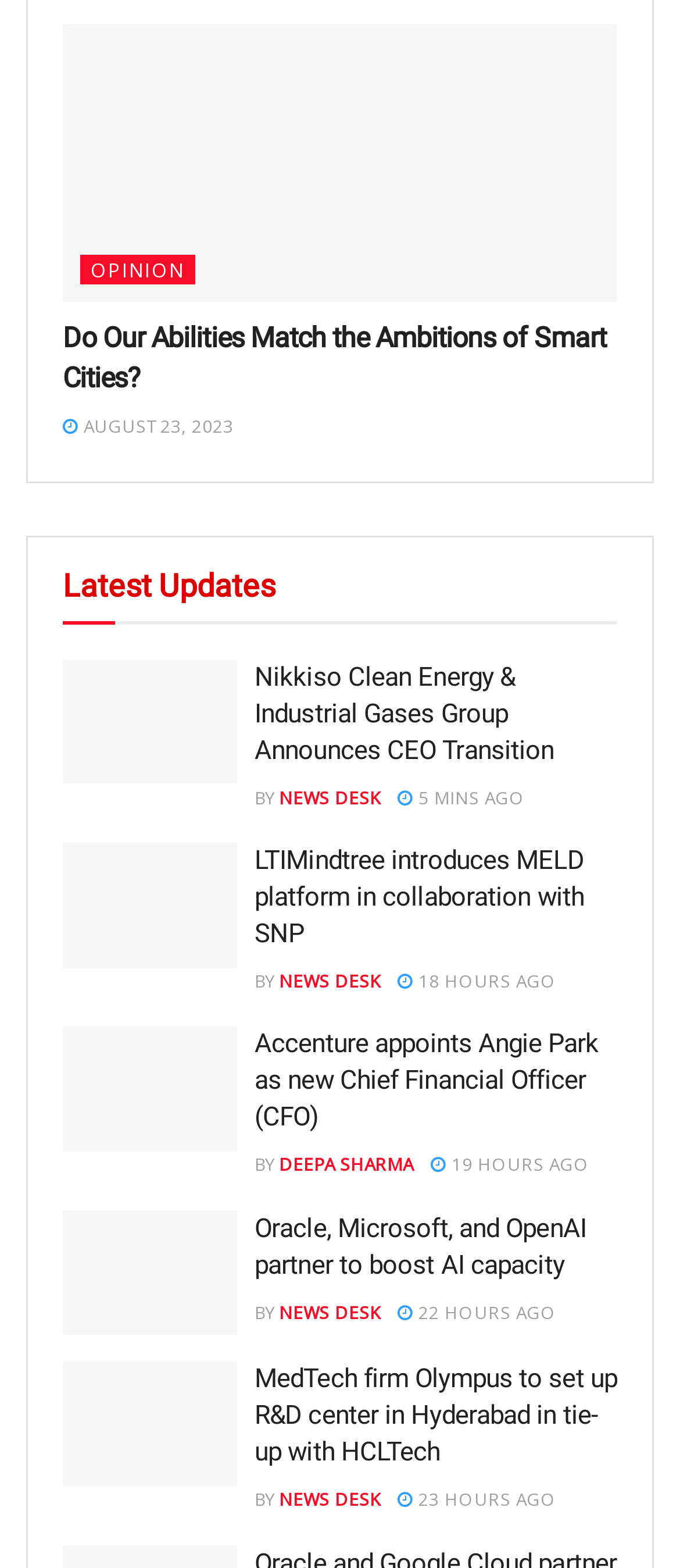What is the author of the third article?
Respond to the question with a single word or phrase according to the image.

NEWS DESK